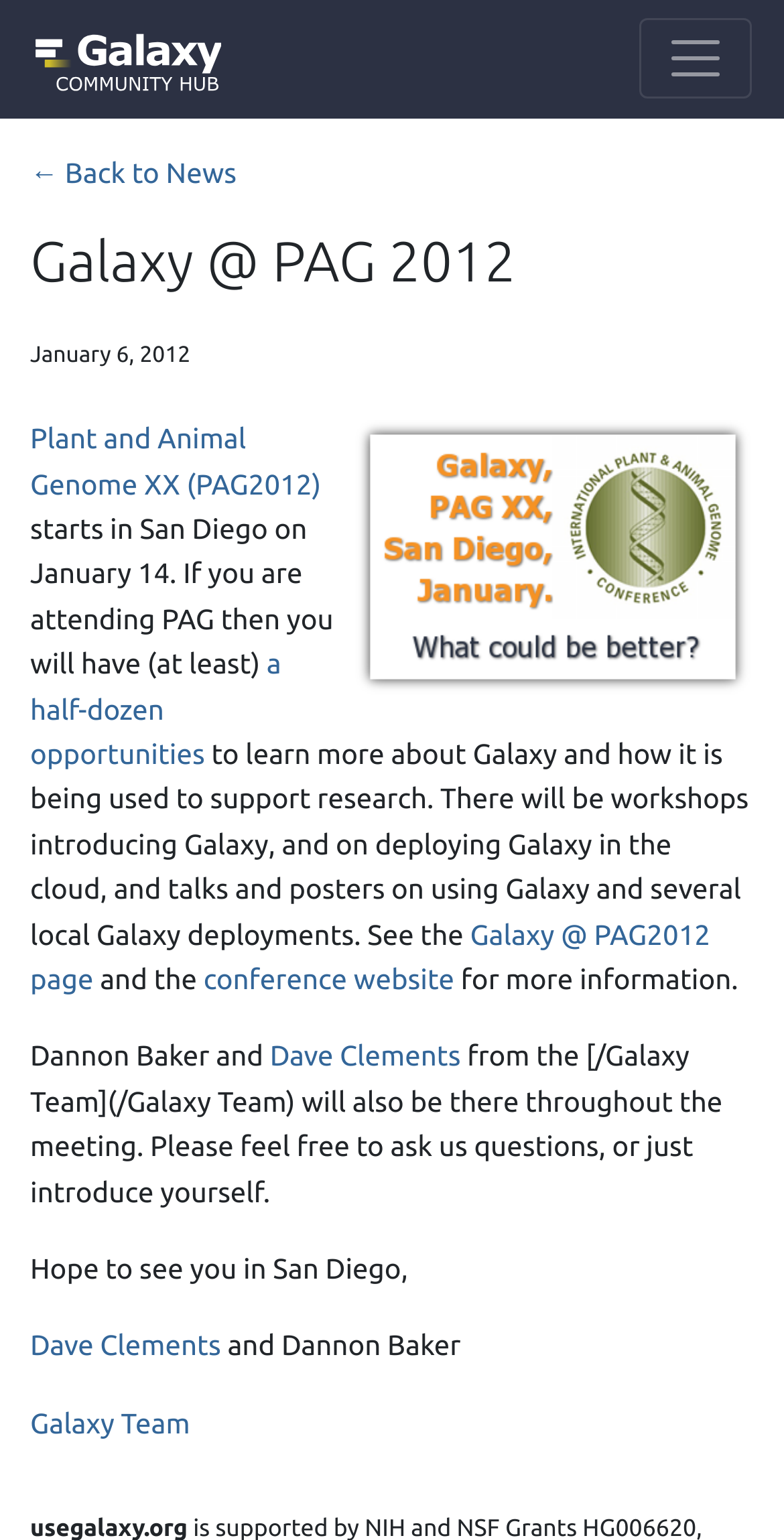Please identify the bounding box coordinates of the element I should click to complete this instruction: 'Contact the Galaxy Team'. The coordinates should be given as four float numbers between 0 and 1, like this: [left, top, right, bottom].

[0.038, 0.913, 0.242, 0.934]